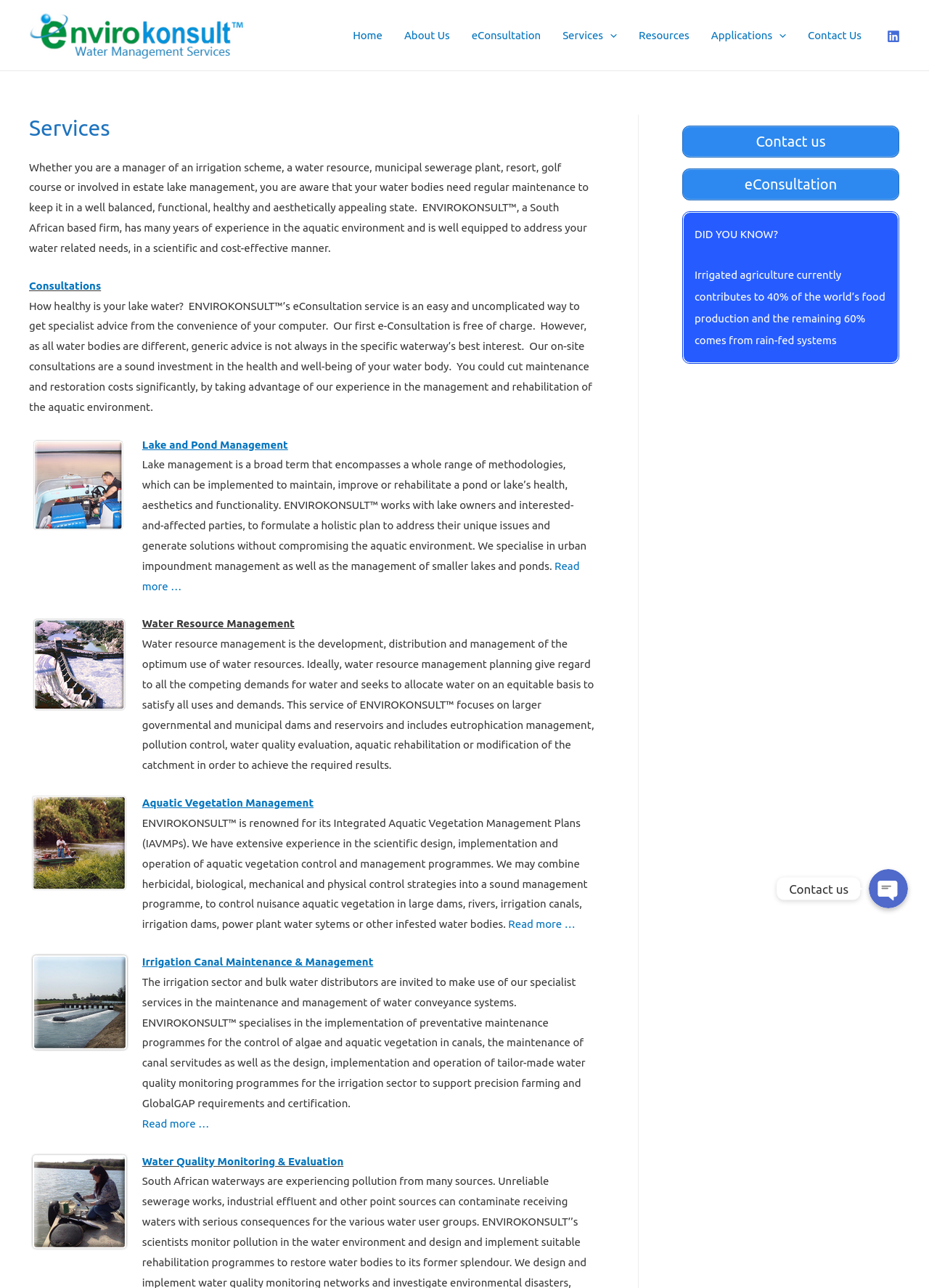Identify the coordinates of the bounding box for the element described below: "Read more …". Return the coordinates as four float numbers between 0 and 1: [left, top, right, bottom].

[0.547, 0.713, 0.619, 0.722]